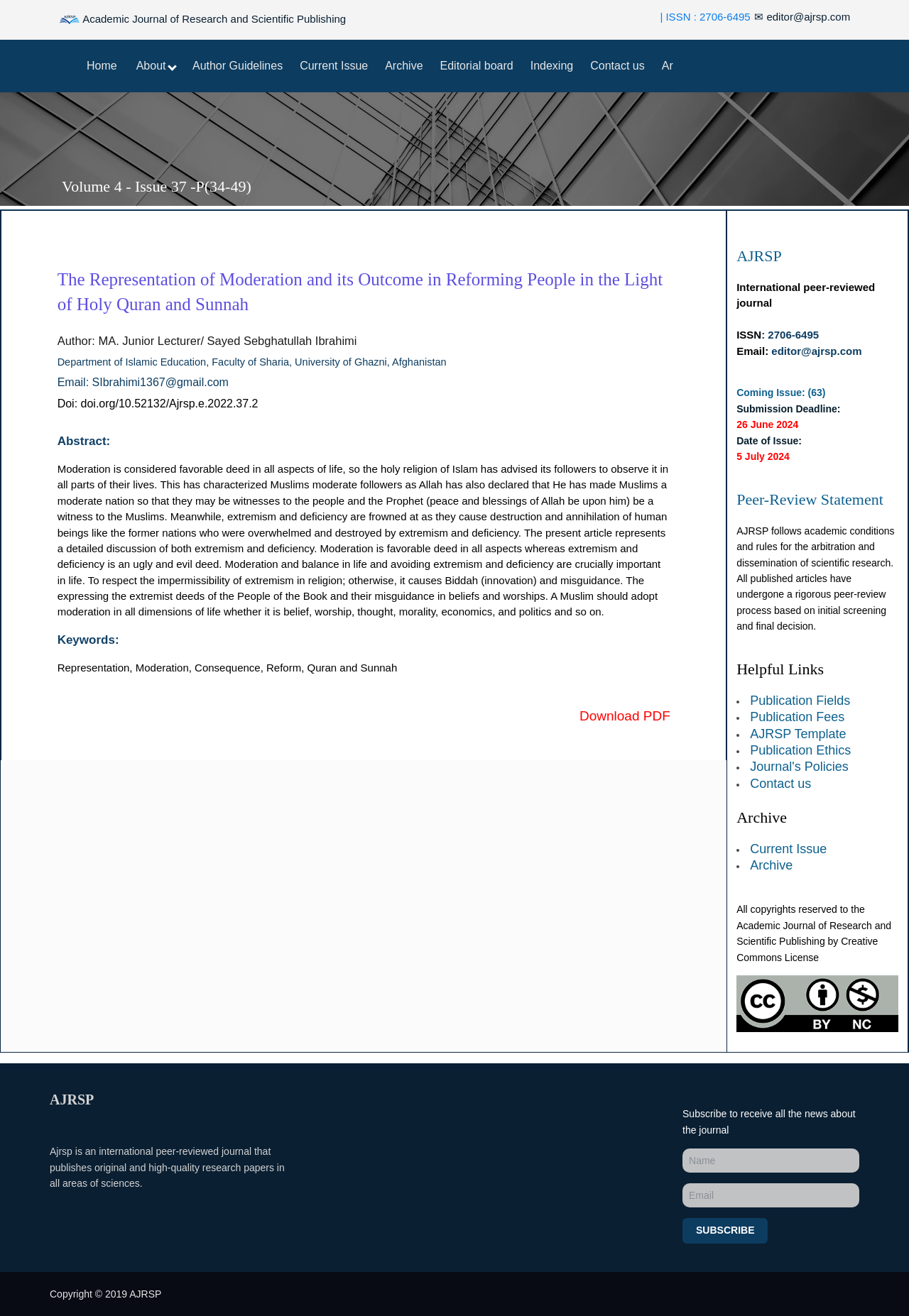Locate the UI element described by parent_node: SUBSCRIBE name="name" placeholder="Name" and provide its bounding box coordinates. Use the format (top-left x, top-left y, bottom-right x, bottom-right y) with all values as floating point numbers between 0 and 1.

[0.751, 0.873, 0.945, 0.891]